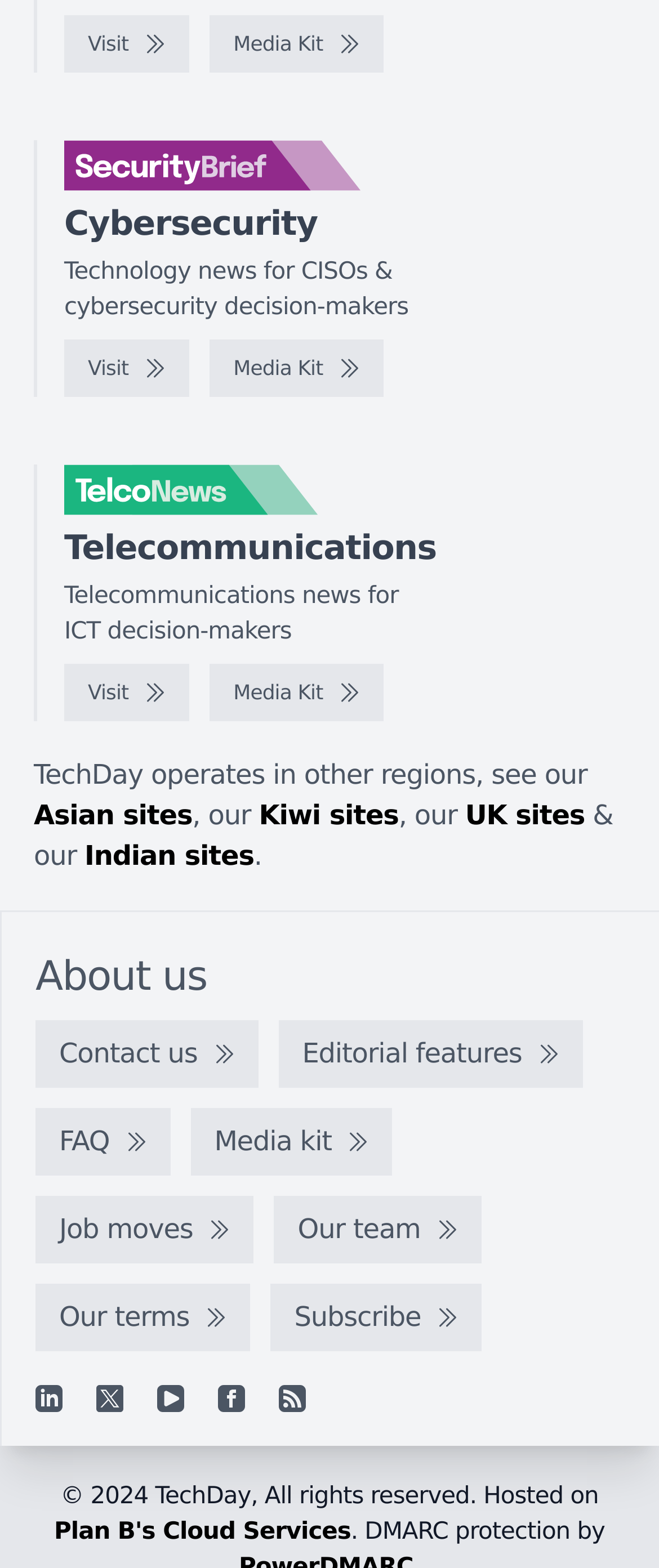Using the information in the image, could you please answer the following question in detail:
What is the purpose of the 'Media Kit' link?

The 'Media Kit' link is present multiple times on the webpage, and it is likely that it provides access to media resources such as press releases, images, or other materials. This is a common practice on websites that provide news or information to the public.